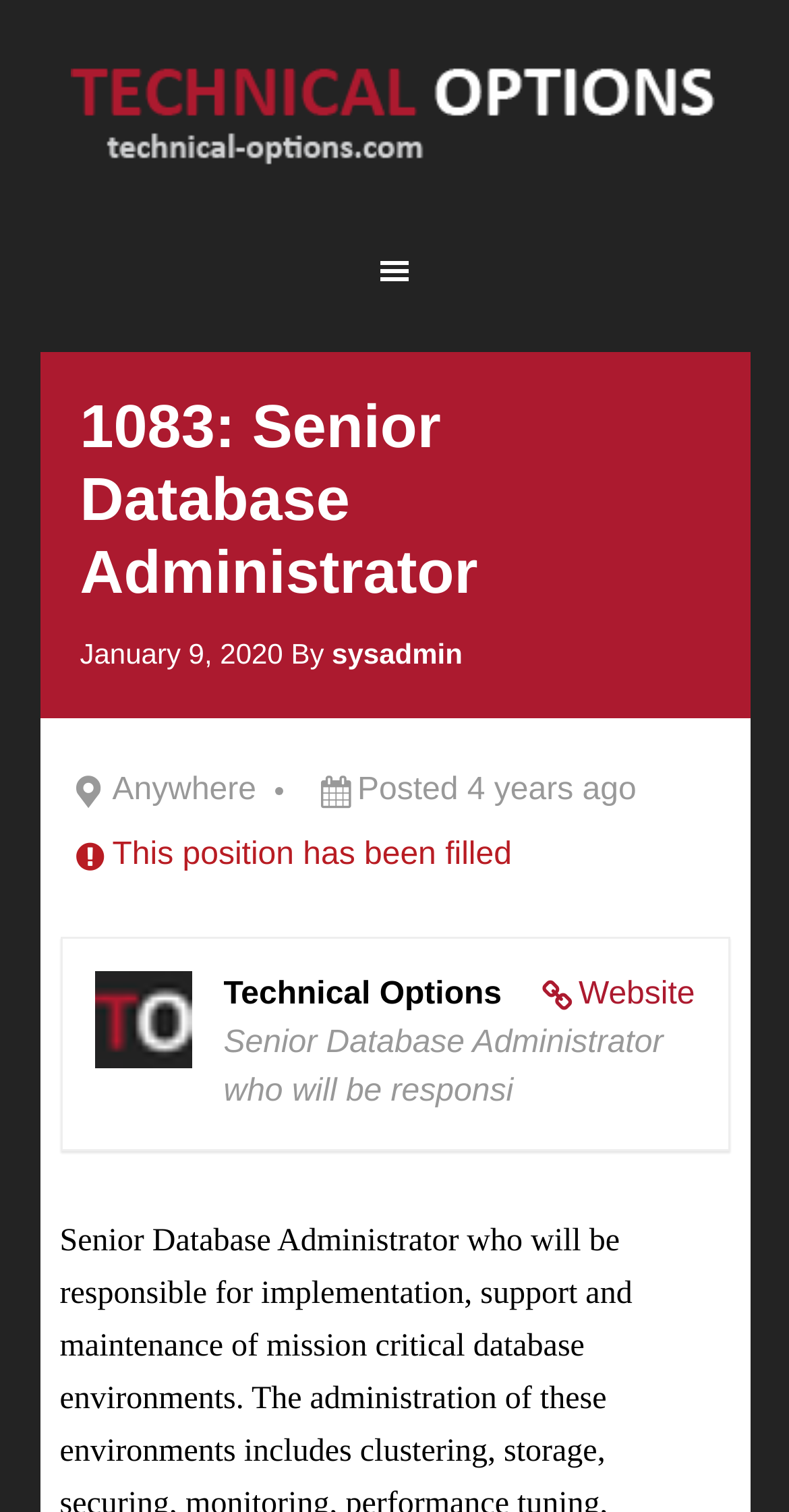Extract the bounding box for the UI element that matches this description: "Technical Options".

[0.05, 0.027, 0.95, 0.134]